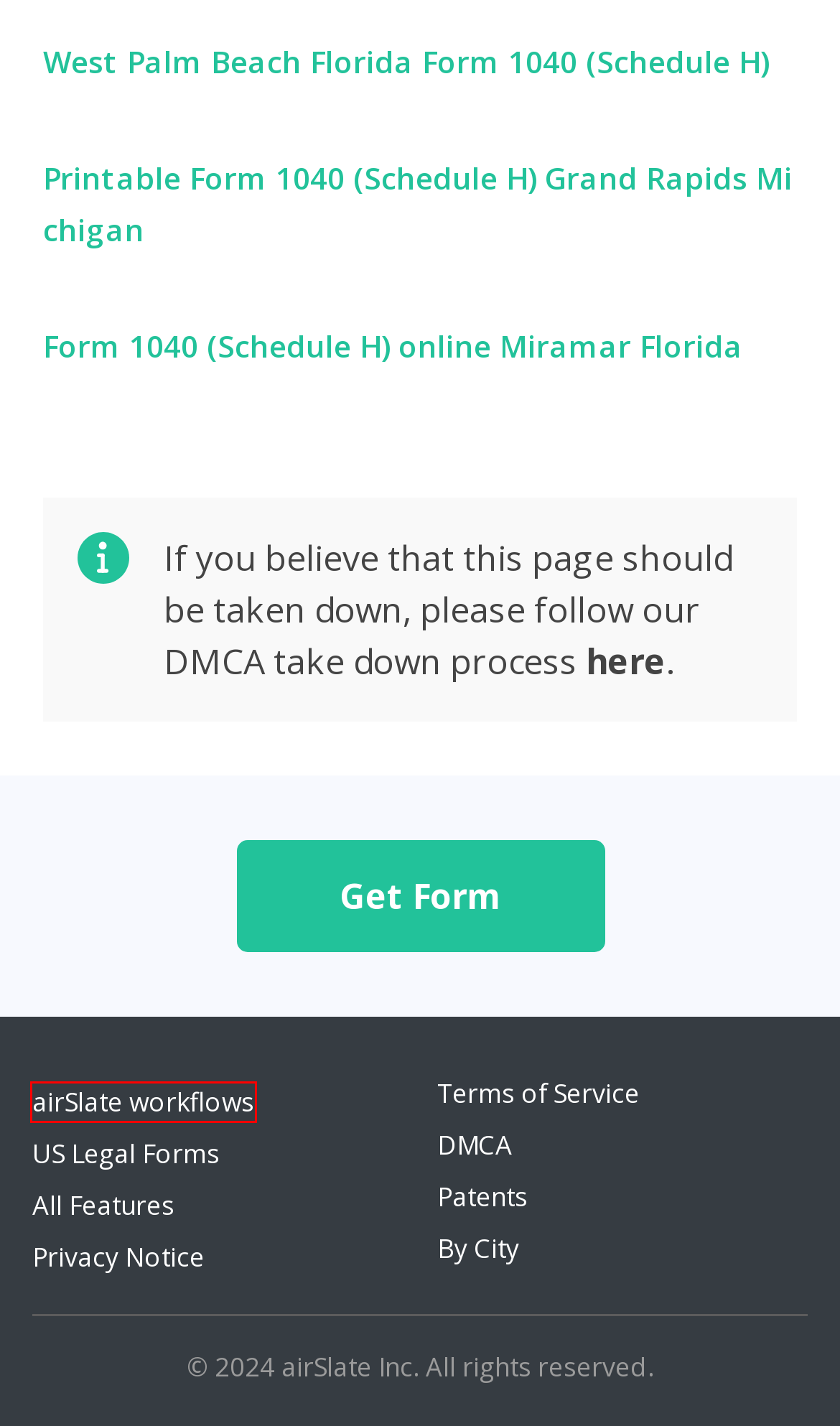Given a screenshot of a webpage with a red bounding box around a UI element, please identify the most appropriate webpage description that matches the new webpage after you click on the element. Here are the candidates:
A. Possible Form 1040 (Schedule H) Modifications
B. TERMS OF SERVICE
C. PATENTS
D. Workflow Solutions by Use Case | airSlate
E. DMCA
F. Find Form 1040 (Schedule H) for Exact City
G. PRIVACY NOTICE
H. Schedule H - Fillable and Editable PDF Template

D